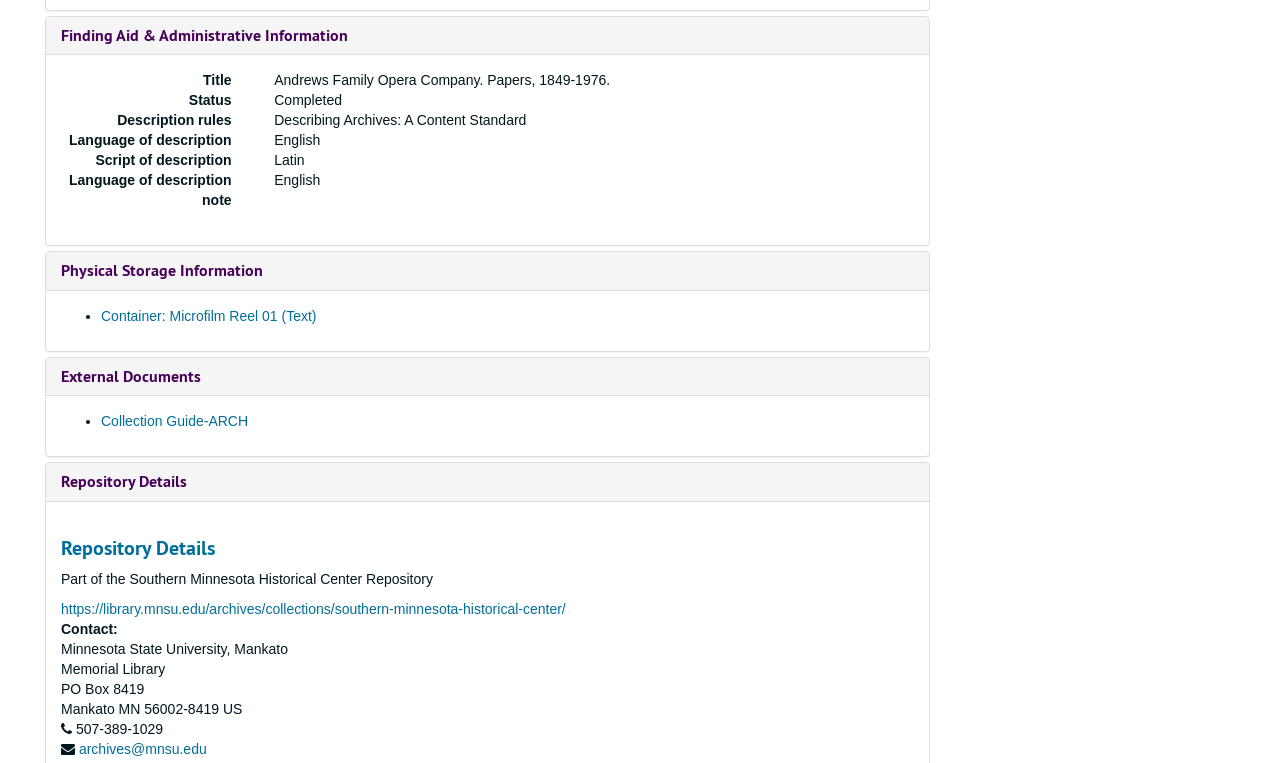What is the contact phone number? Observe the screenshot and provide a one-word or short phrase answer.

507-389-1029